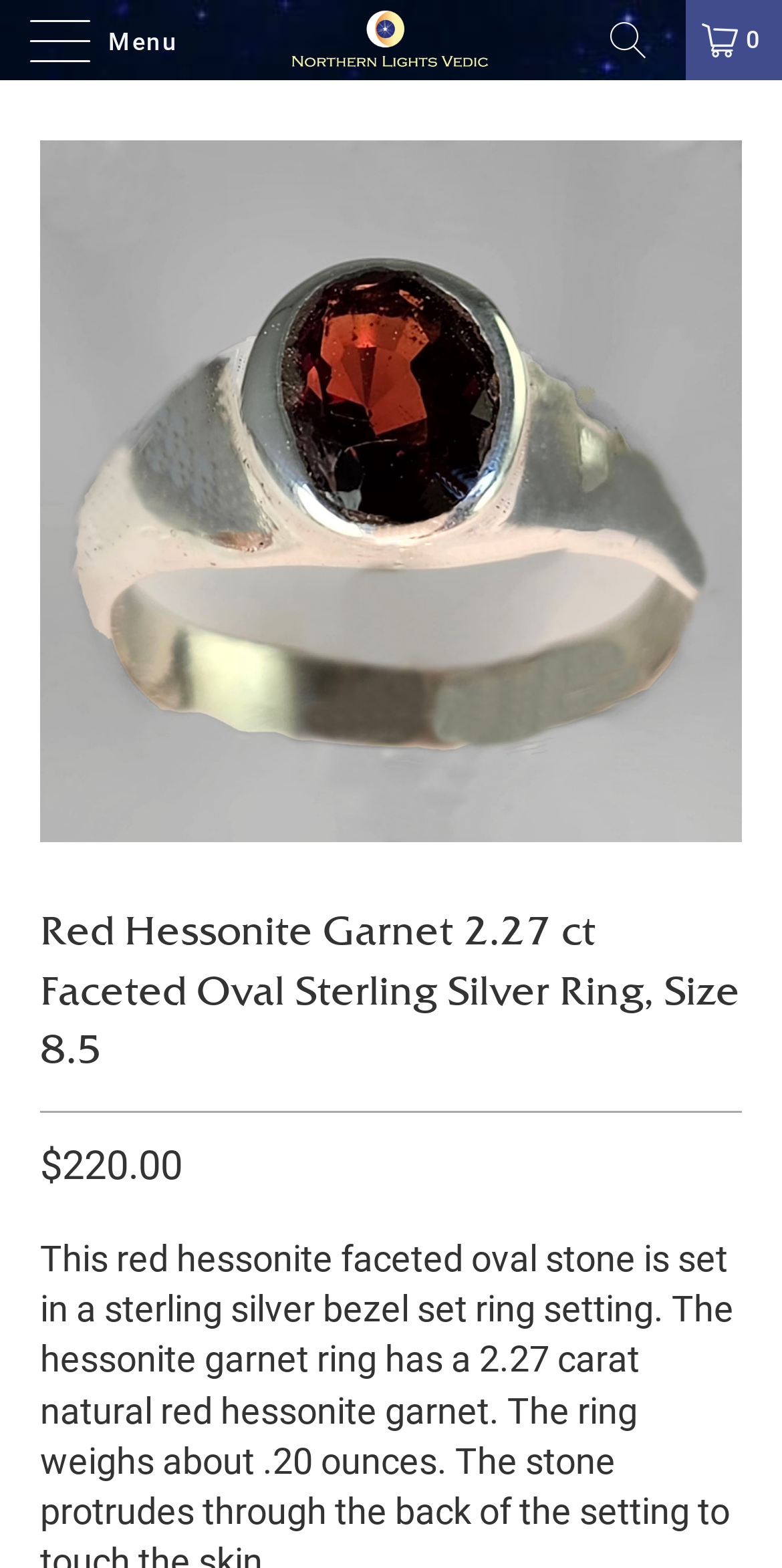What is the price of the ring?
Relying on the image, give a concise answer in one word or a brief phrase.

$220.00